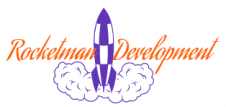What is the theme emphasized by the white clouds?
Please answer the question with a detailed response using the information from the screenshot.

The distinctive white clouds below the rocket create a dynamic and energetic feel, further emphasizing the theme of innovation and upward momentum, which is in line with the company's mission to propel ideas forward.